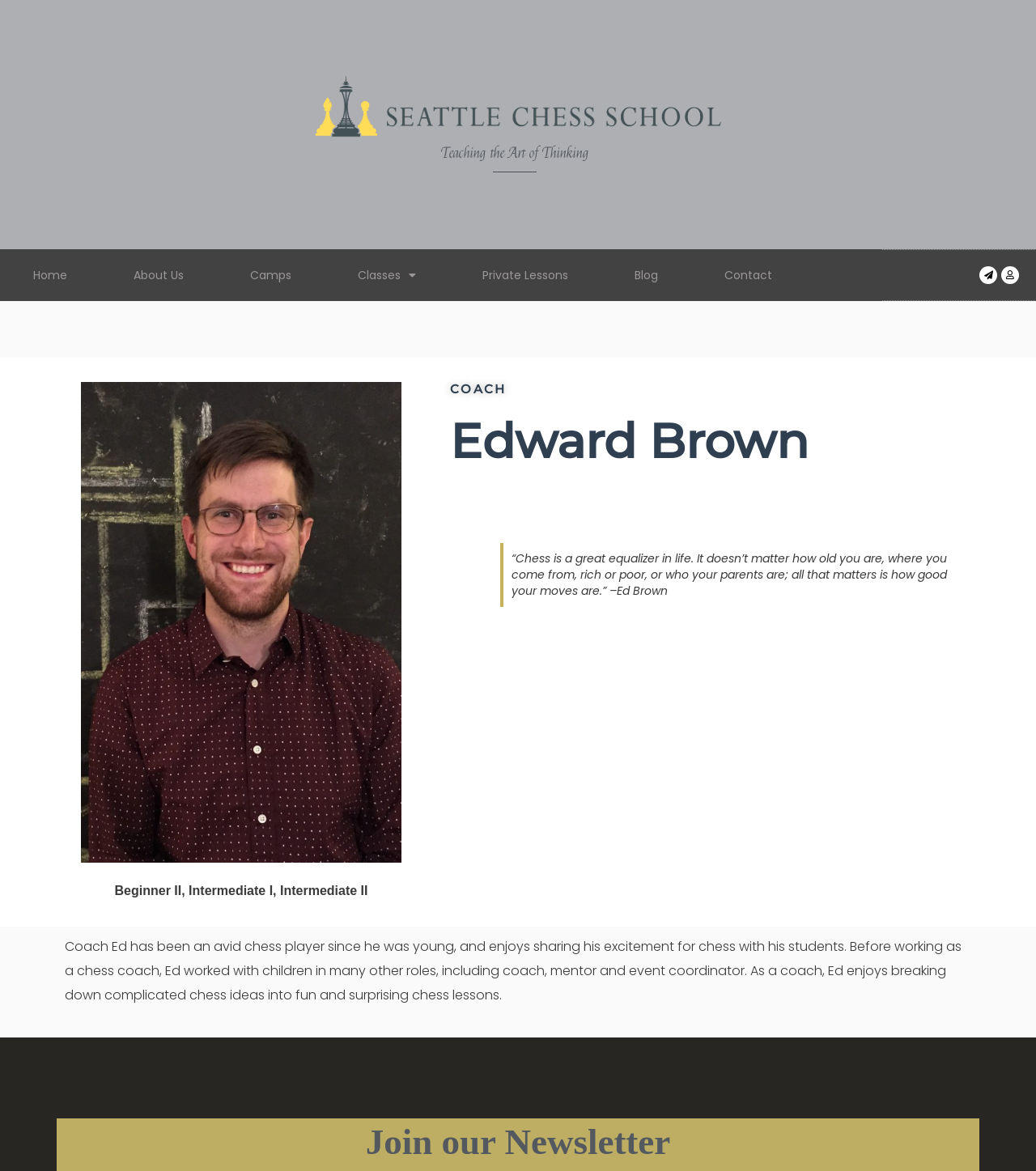Find the bounding box coordinates for the area you need to click to carry out the instruction: "Click the 'Home' link". The coordinates should be four float numbers between 0 and 1, indicated as [left, top, right, bottom].

[0.0, 0.217, 0.097, 0.253]